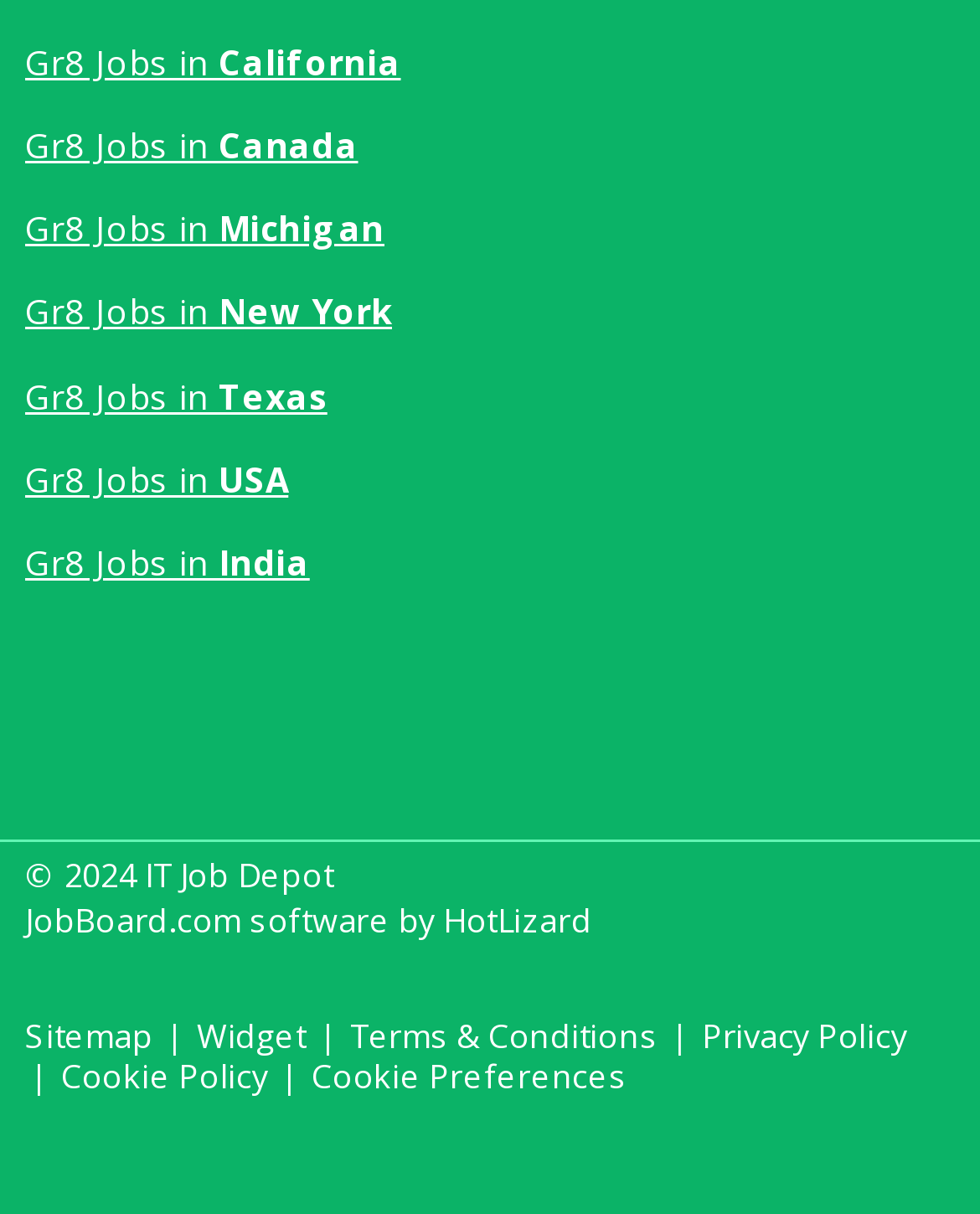Determine the coordinates of the bounding box that should be clicked to complete the instruction: "Explore jobs in India". The coordinates should be represented by four float numbers between 0 and 1: [left, top, right, bottom].

[0.026, 0.444, 0.316, 0.483]